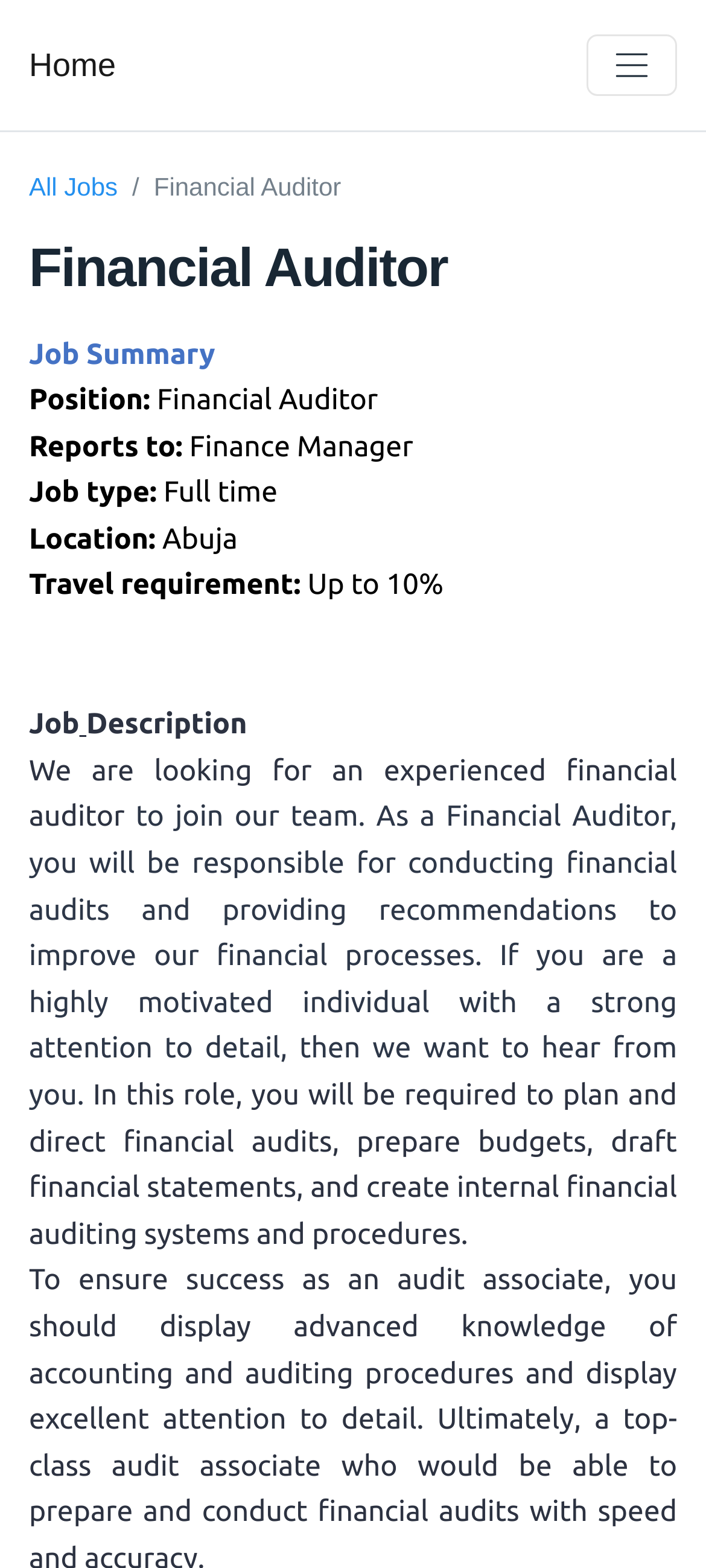Explain the webpage in detail, including its primary components.

The webpage is a job posting for a Financial Auditor position. At the top left, there is a link to the "Home" page, and next to it, a button to toggle navigation. On the top right, there is an image. Below the navigation button, there is a breadcrumb navigation menu with a link to "All Jobs".

The main content of the page is divided into two sections. The first section is a job summary, which includes the job title "Financial Auditor" in a heading, followed by a brief description of the job. The job details are listed in a series of lines, each with a label and a value, including the position, reports to, job type, location, travel requirement, and job description.

The second section is a longer job description, which provides more details about the responsibilities of the Financial Auditor role. The text is divided into three paragraphs, describing the job requirements and responsibilities.

There are no images on the page other than the one on the top right corner. The overall layout is organized, with clear headings and concise text.